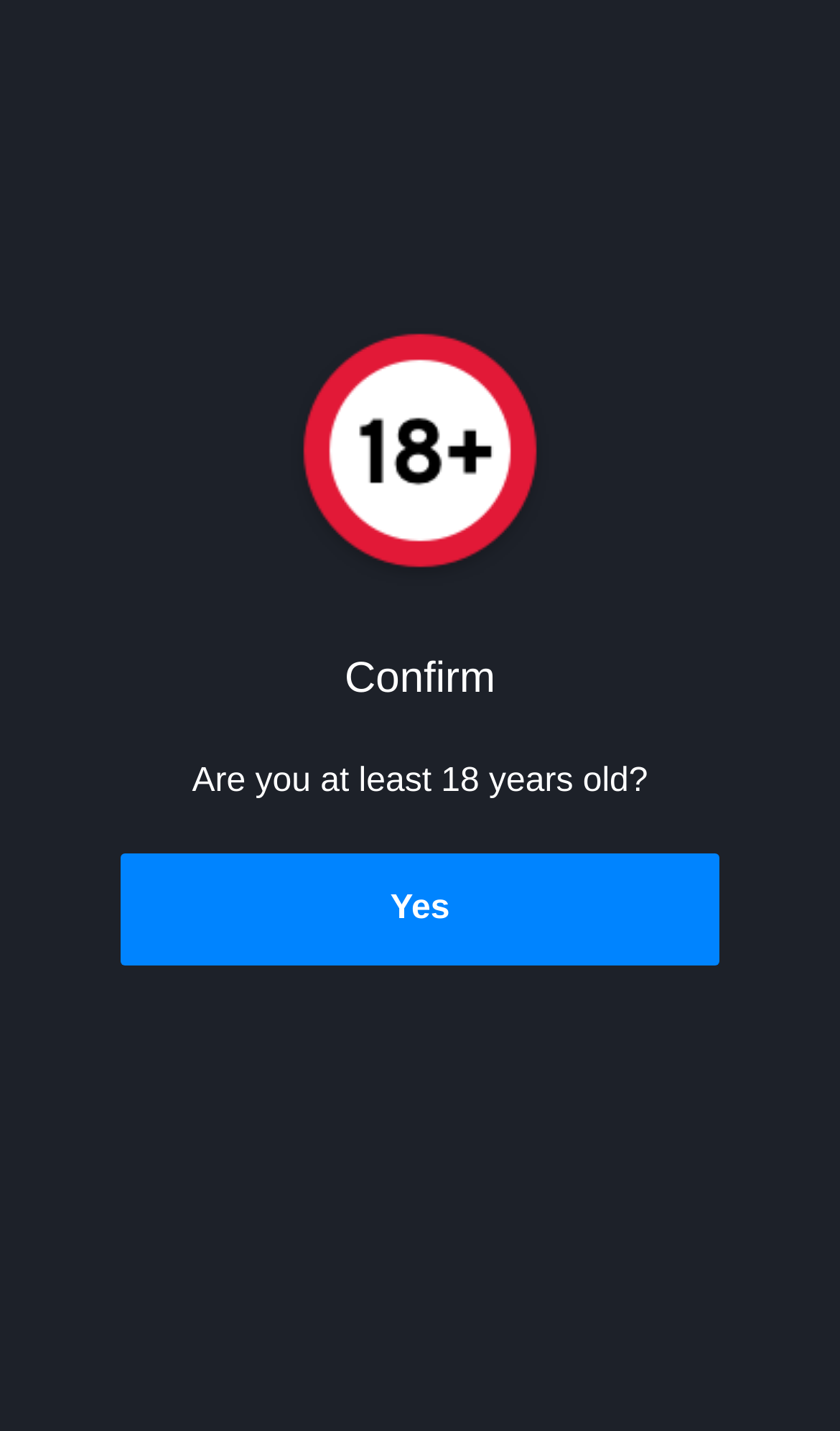What is the purpose of the 'Yes' button?
Analyze the screenshot and provide a detailed answer to the question.

The 'Yes' button is located below the text 'Are you at least 18 years old?' which suggests that the button is used to confirm that the user is at least 18 years old.